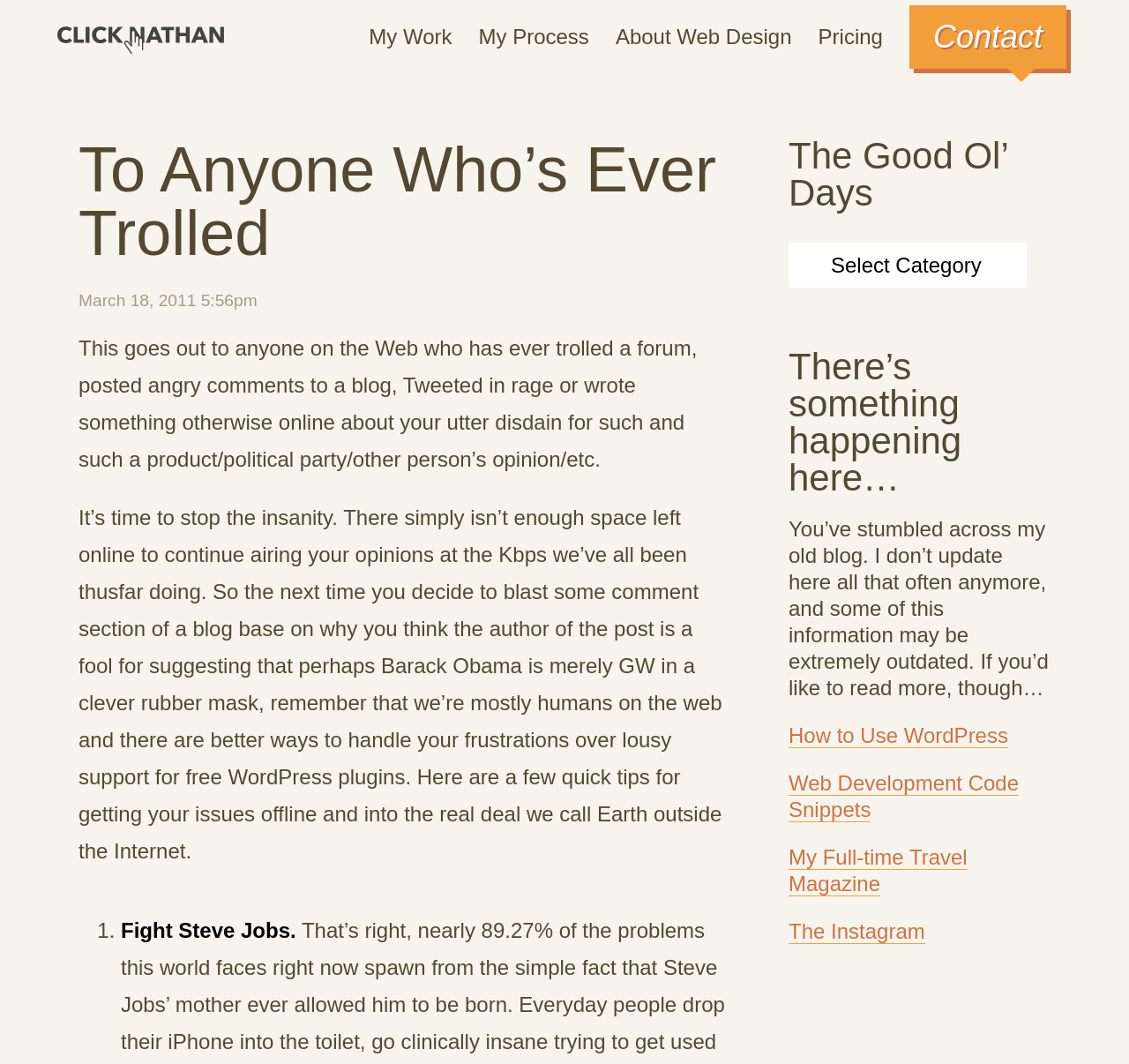What is the author's suggestion for handling frustrations?
Please respond to the question with a detailed and thorough explanation.

The author suggests that people should take their frustrations offline and into the real world, rather than airing them online. This is implied in the sentence 'Here are a few quick tips for getting your issues offline and into the real deal we call Earth outside the Internet'.